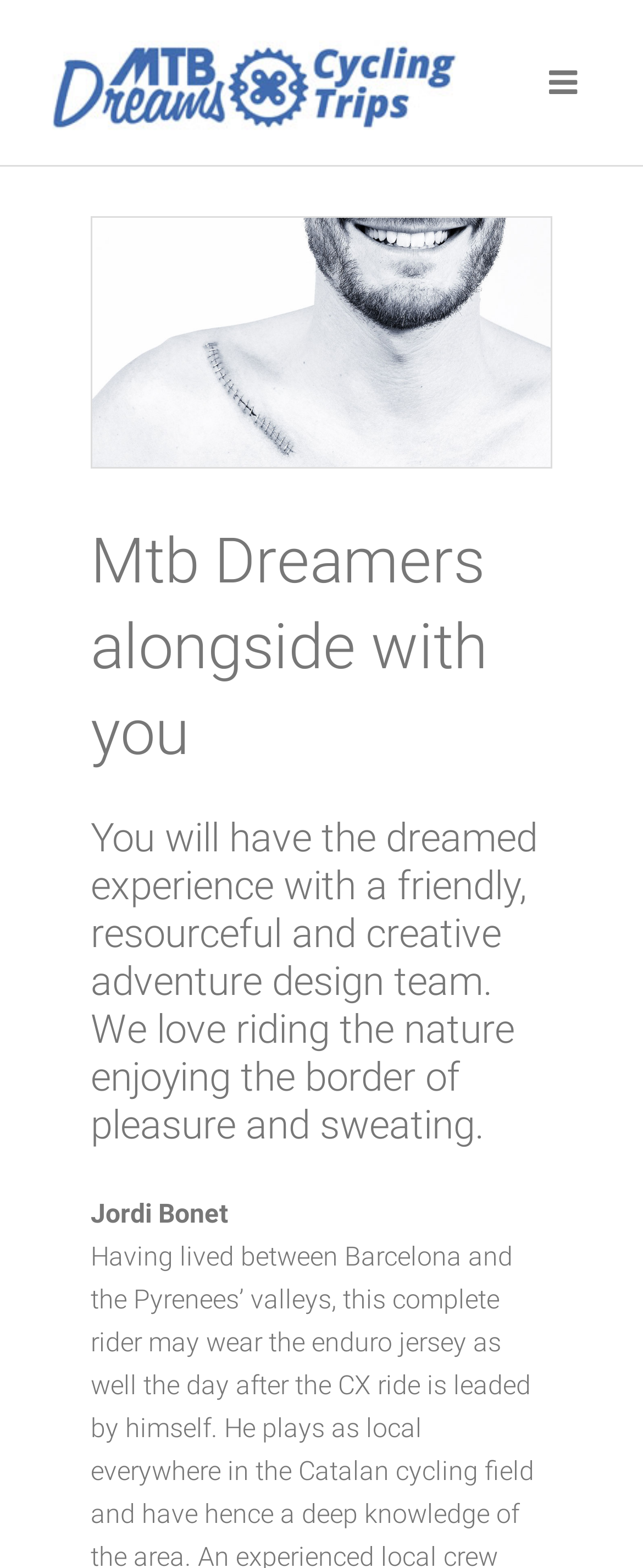What is the name of the person mentioned in the text?
Look at the image and construct a detailed response to the question.

The name of the person mentioned in the text is 'Jordi Bonet' which is a static text element located within a description list term, with a bounding box of [0.141, 0.764, 0.354, 0.784].